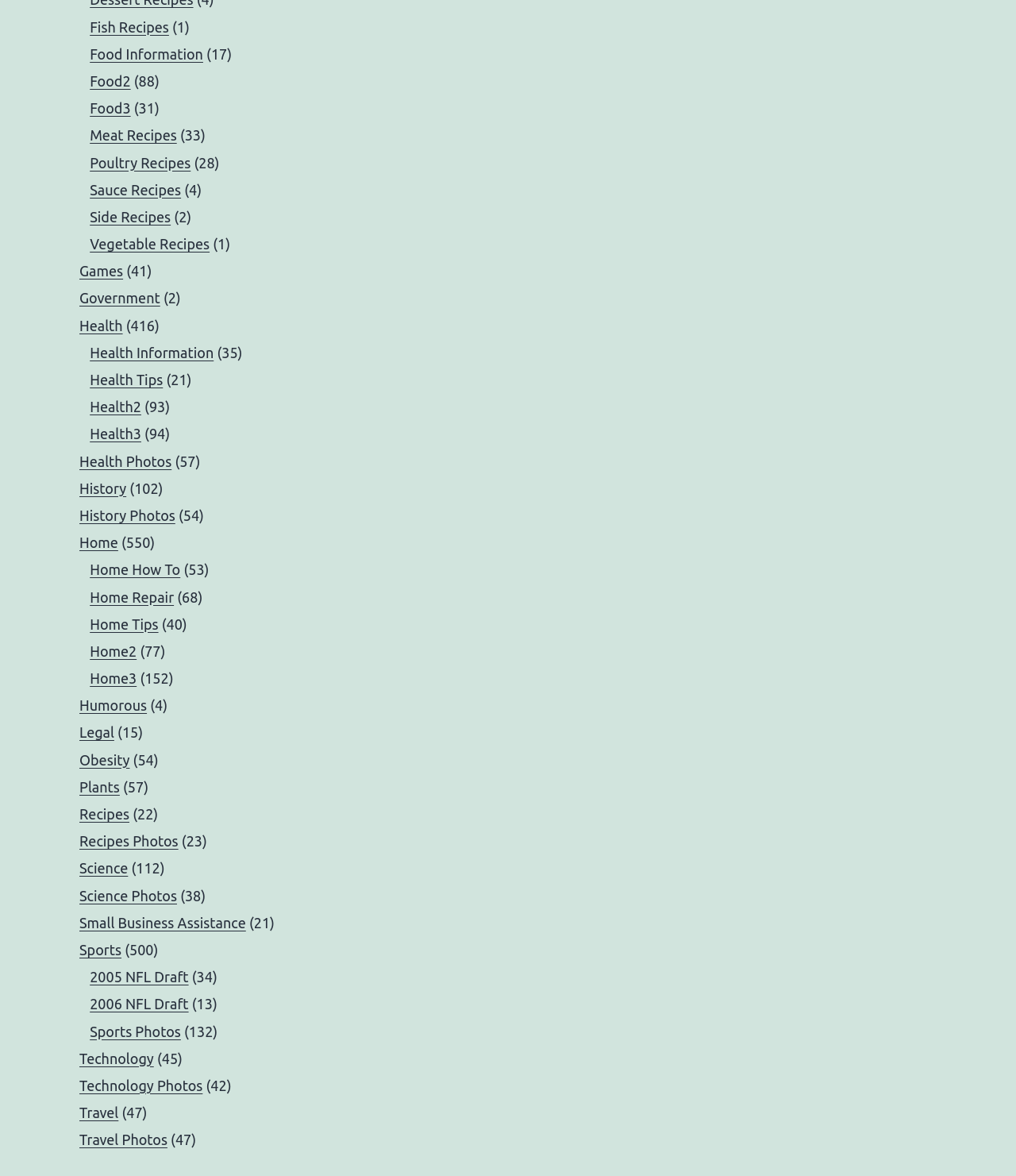How many categories of recipes are listed?
Give a thorough and detailed response to the question.

By counting the number of links related to recipes, I found 9 categories: Fish Recipes, Meat Recipes, Poultry Recipes, Sauce Recipes, Side Recipes, Vegetable Recipes, Food Information, Food2, and Food3.